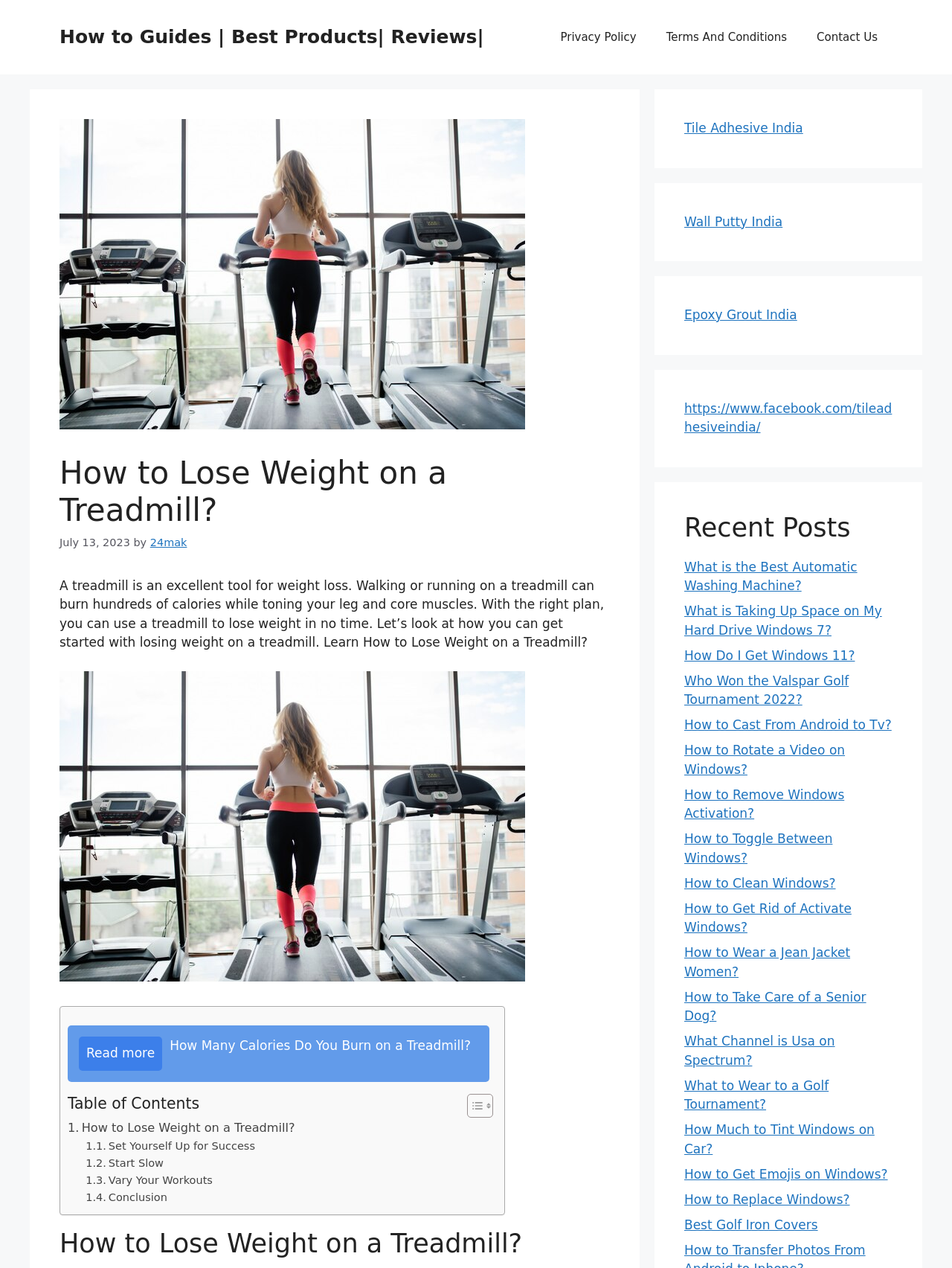Construct a comprehensive description capturing every detail on the webpage.

This webpage is about losing weight on a treadmill, with a focus on providing a guide on how to do so. At the top of the page, there is a banner with the site's name and a navigation menu with links to "Privacy Policy", "Terms And Conditions", and "Contact Us". Below the navigation menu, there is a heading that reads "How to Lose Weight on a Treadmill?" followed by a brief introduction to the topic.

To the right of the introduction, there is an image. Below the introduction, there is a table of contents with links to various sections of the guide, including "How Many Calories Do You Burn on a Treadmill?", "Set Yourself Up for Success", "Start Slow", "Vary Your Workouts", and "Conclusion".

On the right side of the page, there are several complementary sections with links to unrelated topics, such as tile adhesive, wall putty, epoxy grout, and Facebook. Below these sections, there is a heading that reads "Recent Posts" followed by a list of links to various articles on different topics, including washing machines, hard drive space, Windows 11, golf tournaments, and more.

Overall, the webpage is focused on providing a guide on how to lose weight on a treadmill, with additional sections and links to other topics.